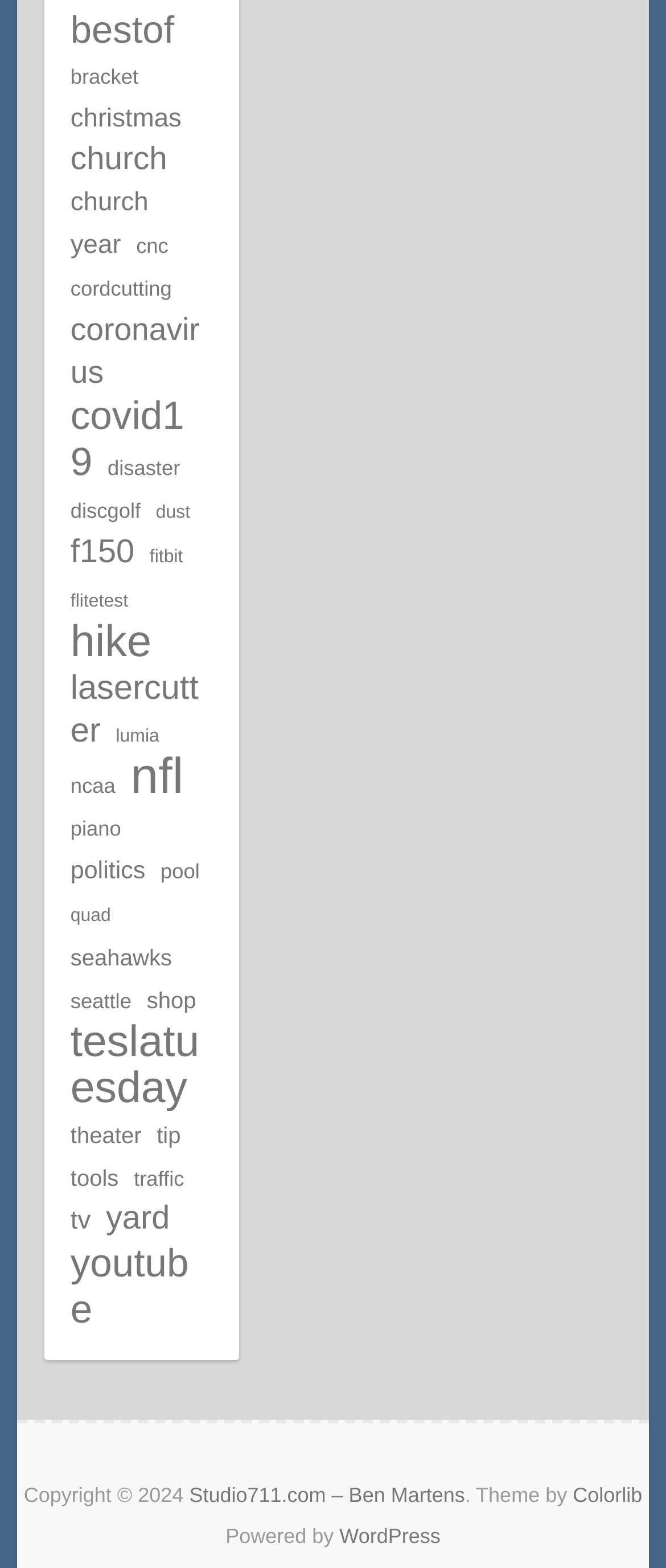Determine the bounding box coordinates of the clickable region to execute the instruction: "go to the youtube page". The coordinates should be four float numbers between 0 and 1, denoted as [left, top, right, bottom].

[0.106, 0.78, 0.283, 0.86]